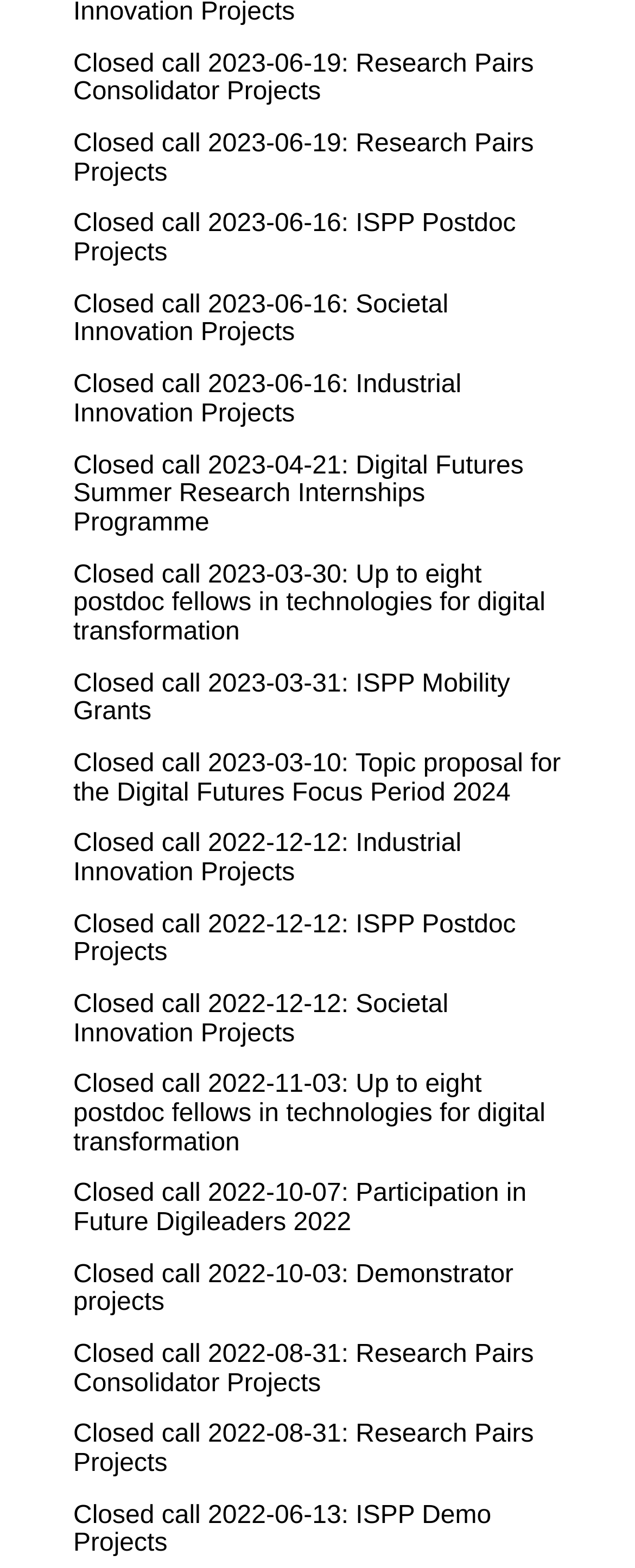Specify the bounding box coordinates of the element's region that should be clicked to achieve the following instruction: "Explore Closed call 2022-12-12: Industrial Innovation Projects". The bounding box coordinates consist of four float numbers between 0 and 1, in the format [left, top, right, bottom].

[0.115, 0.529, 0.727, 0.565]